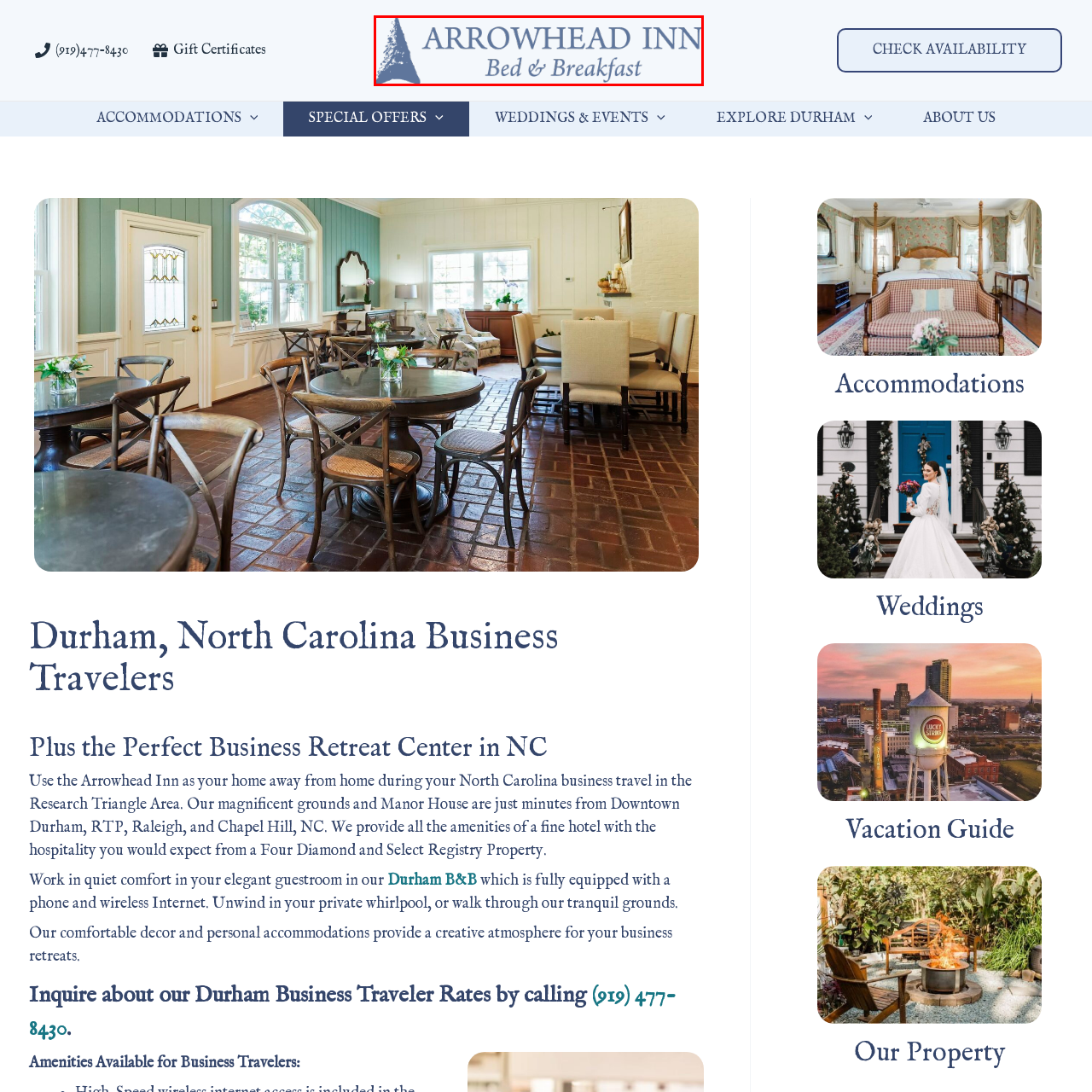Focus on the section encased in the red border, What is the icon above the name 'ARROWHEAD INN'? Give your response as a single word or phrase.

stylized mountain